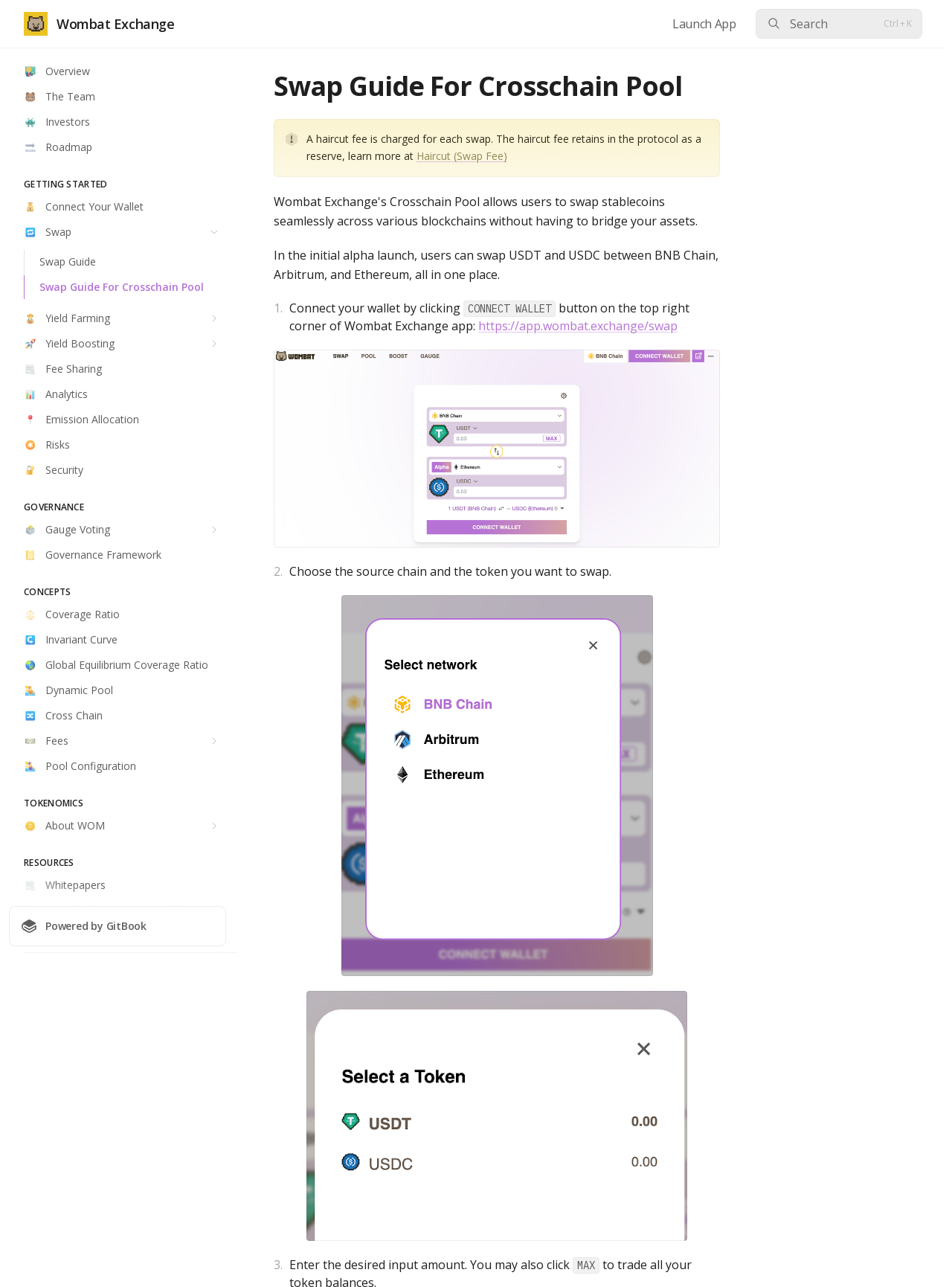Create a detailed description of the webpage's content and layout.

The webpage is a comprehensive guide for the Wombat Exchange's Crosschain Pool, providing users with detailed information on how to use the platform. At the top left corner, there is a logo of Wombat Exchange, accompanied by a heading with the same name. On the top right corner, there is a search button and a "Launch App" link.

Below the top section, there is a navigation menu with various links, including "Overview", "The Team", "Investors", "Roadmap", and more. These links are organized into categories, such as "GETTING STARTED", "GOVERNANCE", "CONCEPTS", "TOKENOMICS", "RESOURCES", and "DEVELOPERS".

The main content of the webpage is divided into sections, each explaining a specific aspect of the Crosschain Pool. The first section explains the haircut fee charged for each swap, with a link to learn more about it. The second section describes the initial alpha launch, allowing users to swap USDT and USDC between BNB Chain, Arbitrum, and Ethereum.

The following sections provide step-by-step guides on how to use the platform, including connecting a wallet, choosing the source chain and token, entering the desired input amount, and more. These sections are accompanied by images and diagrams to help illustrate the process.

Throughout the webpage, there are various links and buttons that allow users to access additional information, such as whitepapers, security audits, and community resources. At the bottom of the page, there is a link to the Wombat Exchange app and a GitHub link. Overall, the webpage is a detailed and informative guide for users of the Wombat Exchange's Crosschain Pool.